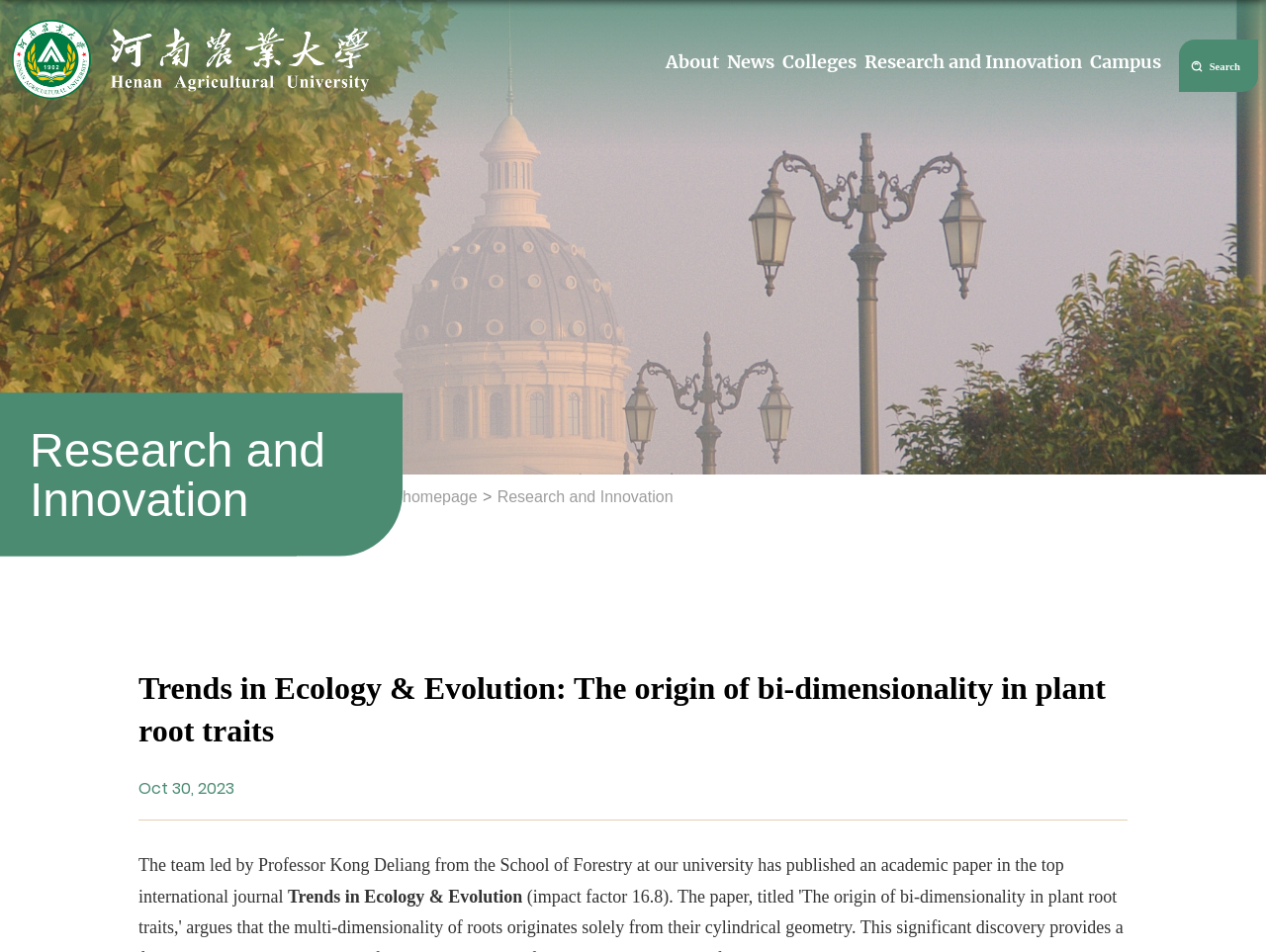Please predict the bounding box coordinates (top-left x, top-left y, bottom-right x, bottom-right y) for the UI element in the screenshot that fits the description: Colleges

[0.615, 0.044, 0.68, 0.087]